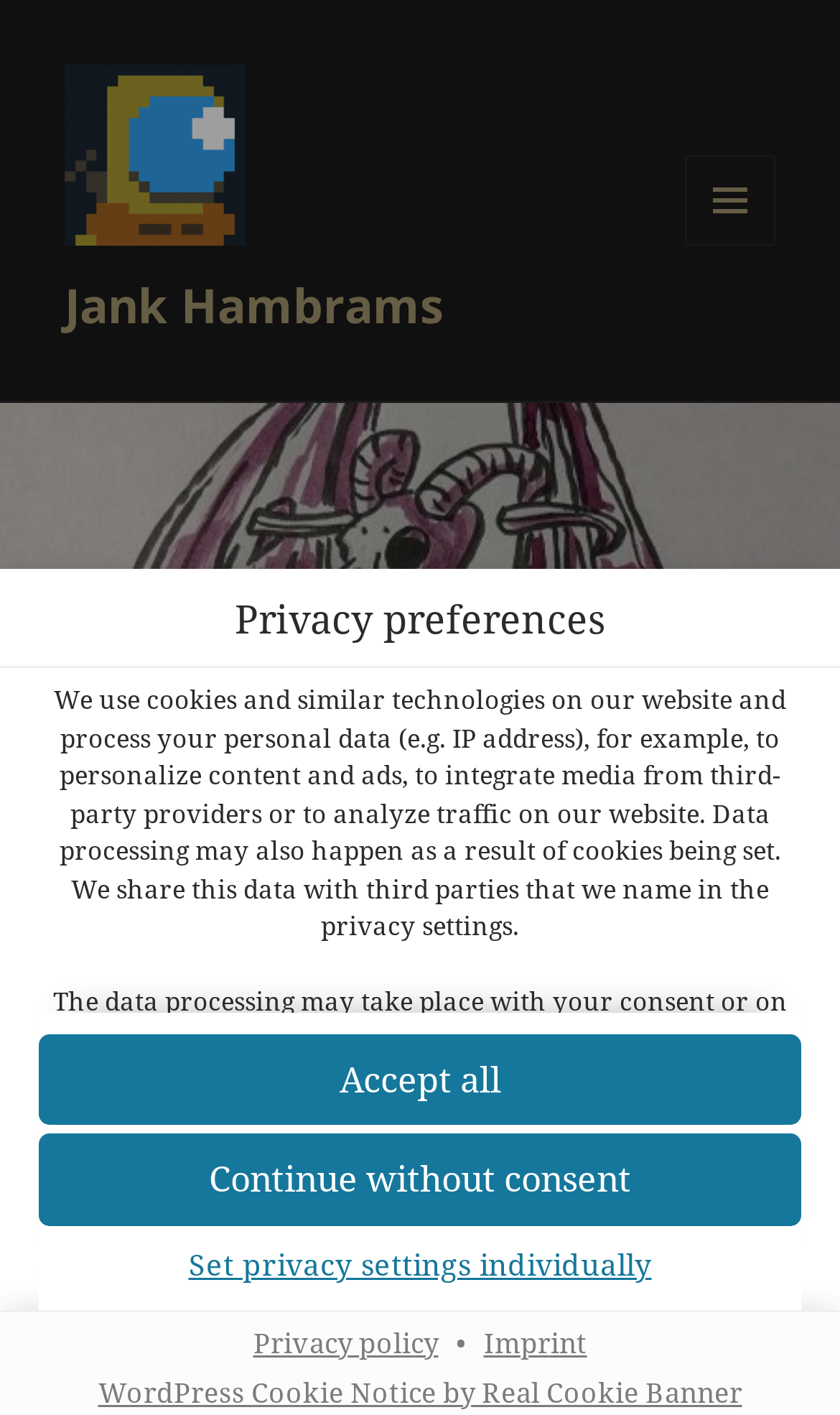Please respond to the question with a concise word or phrase:
What is the minimum age requirement to consent to the service?

16 years old